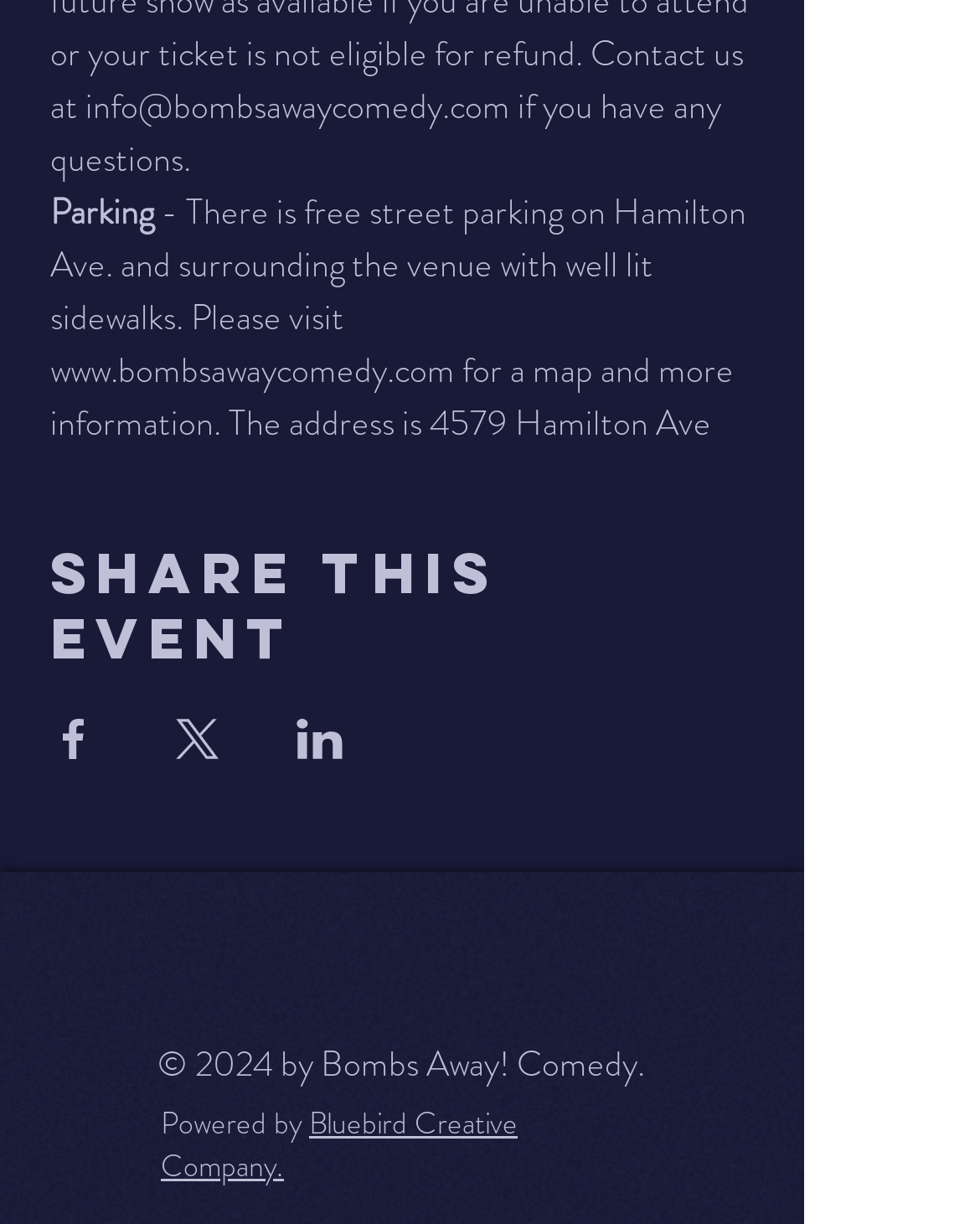How many ways are provided to share the event?
Please provide a single word or phrase as your answer based on the screenshot.

3